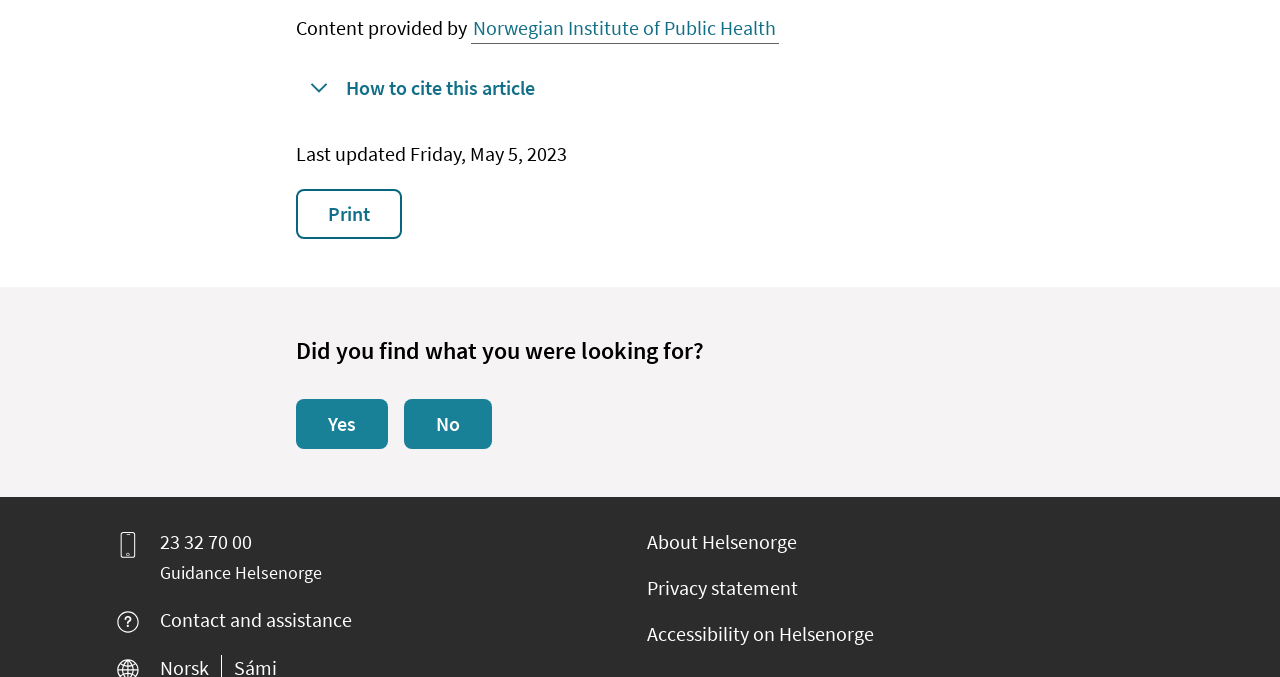Provide a short answer to the following question with just one word or phrase: What are the options to answer the question 'Did you find what you were looking for?'?

Yes or No